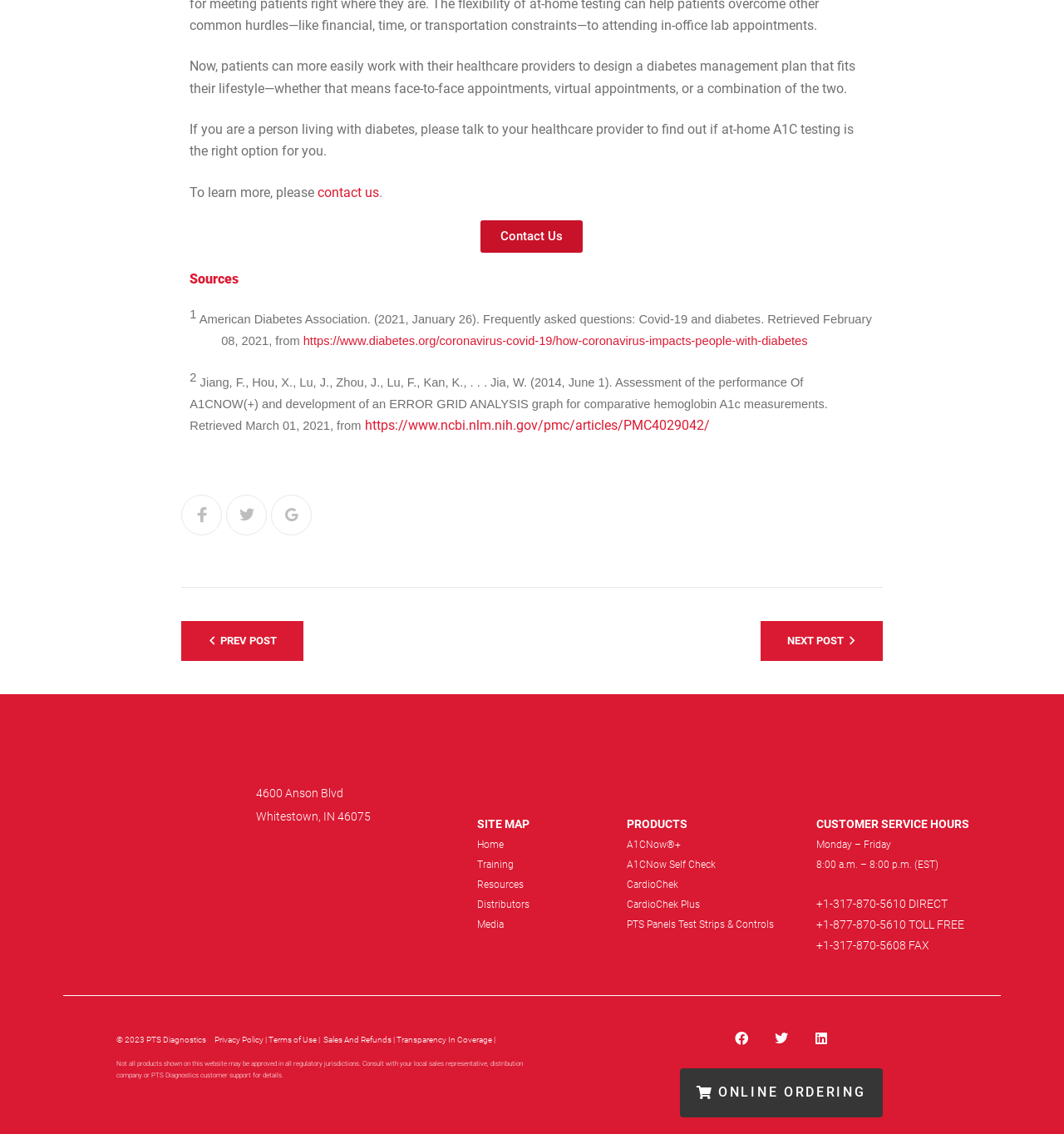What is the purpose of the A1CNow+ product?
Please use the image to deliver a detailed and complete answer.

Based on the webpage, A1CNow+ is a product listed under the 'PRODUCTS' section, and it is likely related to diabetes management, as the webpage discusses diabetes and A1C testing.